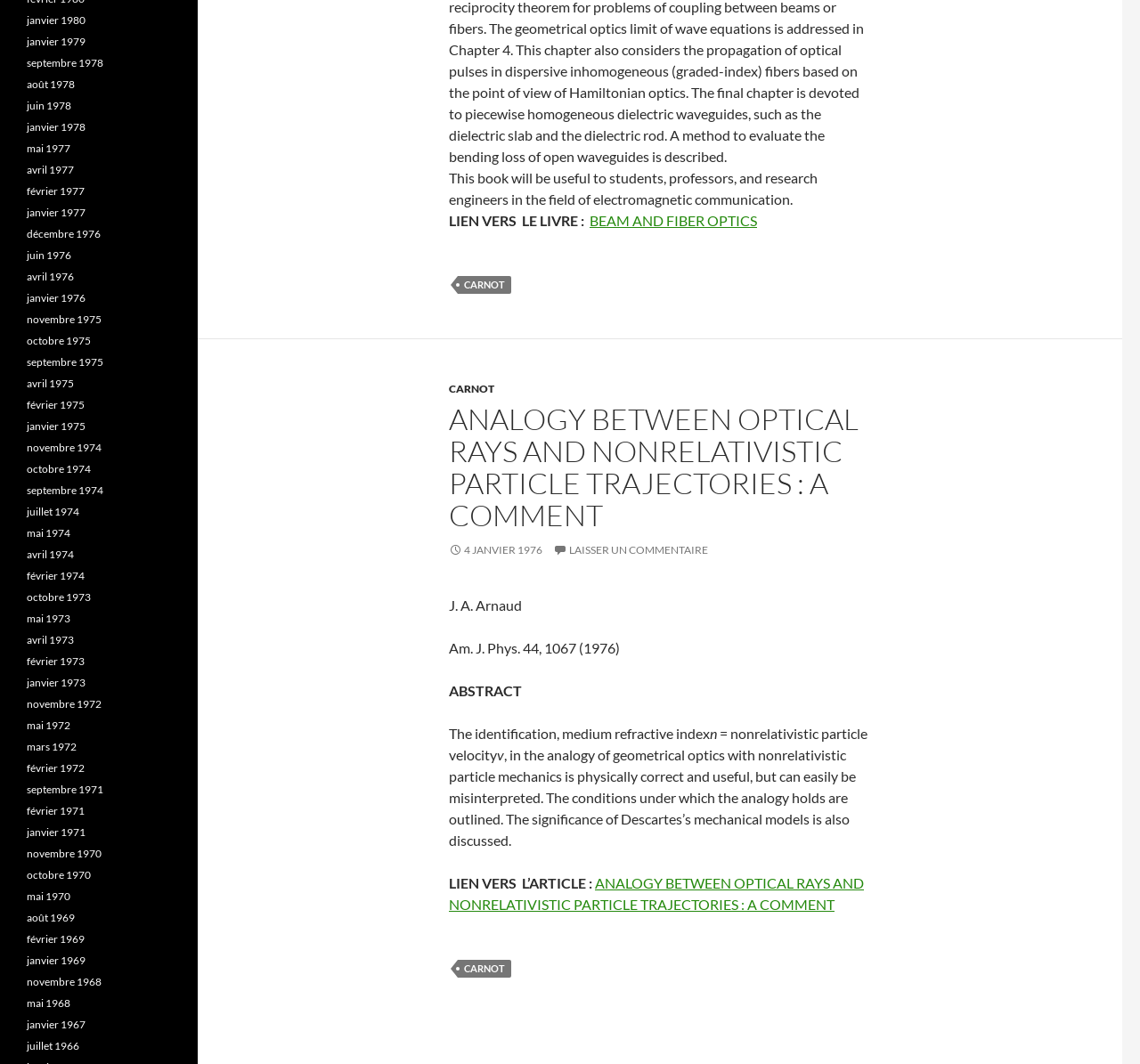Specify the bounding box coordinates of the element's area that should be clicked to execute the given instruction: "Click on the link 'CARNOT'". The coordinates should be four float numbers between 0 and 1, i.e., [left, top, right, bottom].

[0.402, 0.259, 0.448, 0.276]